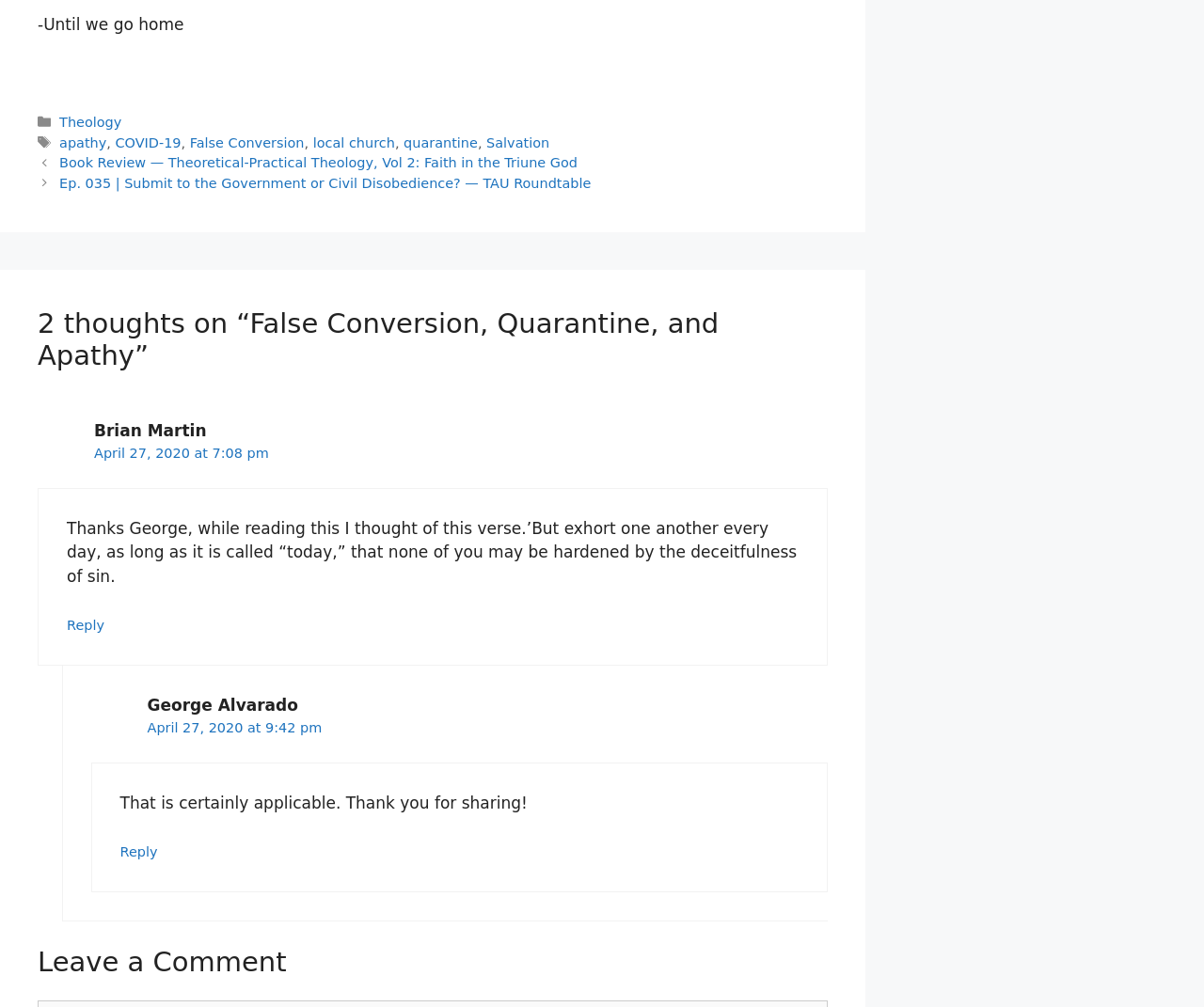From the details in the image, provide a thorough response to the question: Who wrote the first comment?

The first comment is written by Brian Martin, which can be found in the article element with the text 'Thanks George, while reading this I thought of this verse.’But exhort one another every day, as long as it is called “today,” that none of you may be hardened by the deceitfulness of sin.'. The author's name is mentioned in the StaticText element with the text 'Brian Martin' and has a bounding box with coordinates [0.078, 0.418, 0.171, 0.437].